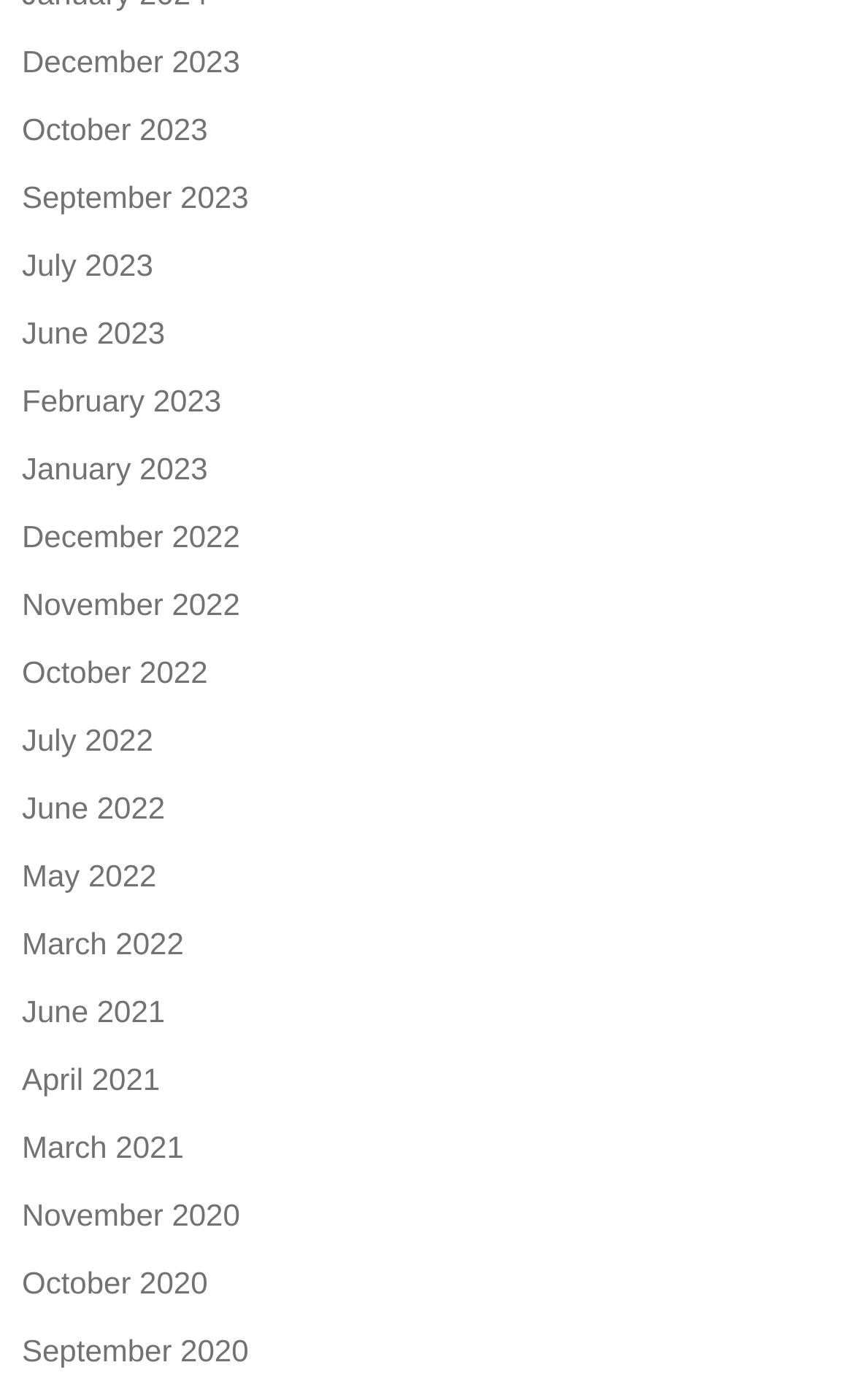Answer with a single word or phrase: 
What is the earliest year listed?

2020